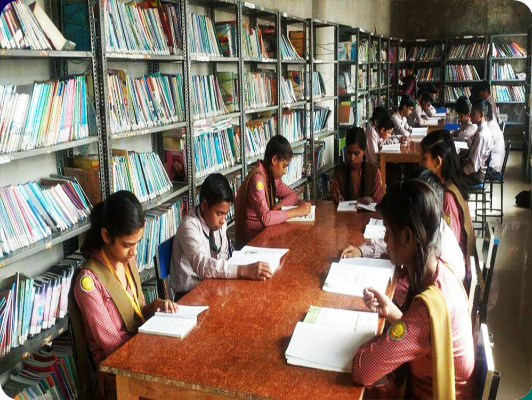What is the purpose of the school's libraries?
Please provide a full and detailed response to the question.

According to the caption, the school's libraries are designed not just as study spaces, but as 'nurturing environments that inspire a passion for learning', implying that their purpose goes beyond mere studying.